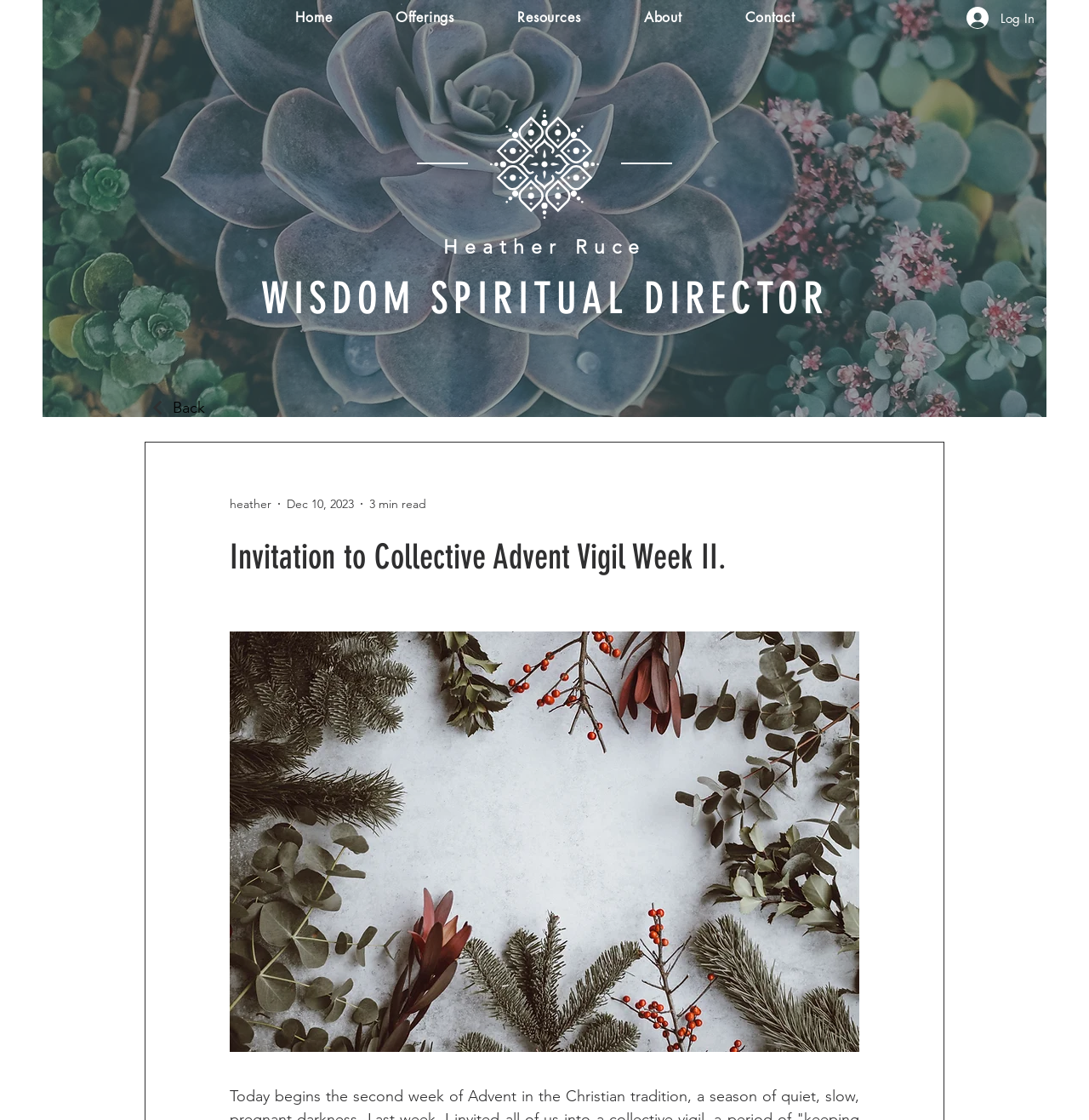Determine the bounding box coordinates for the HTML element mentioned in the following description: "#comp-kb6ydmcv svg [data-color="1"] {fill: #FFFFFF;}". The coordinates should be a list of four floats ranging from 0 to 1, represented as [left, top, right, bottom].

[0.45, 0.098, 0.55, 0.195]